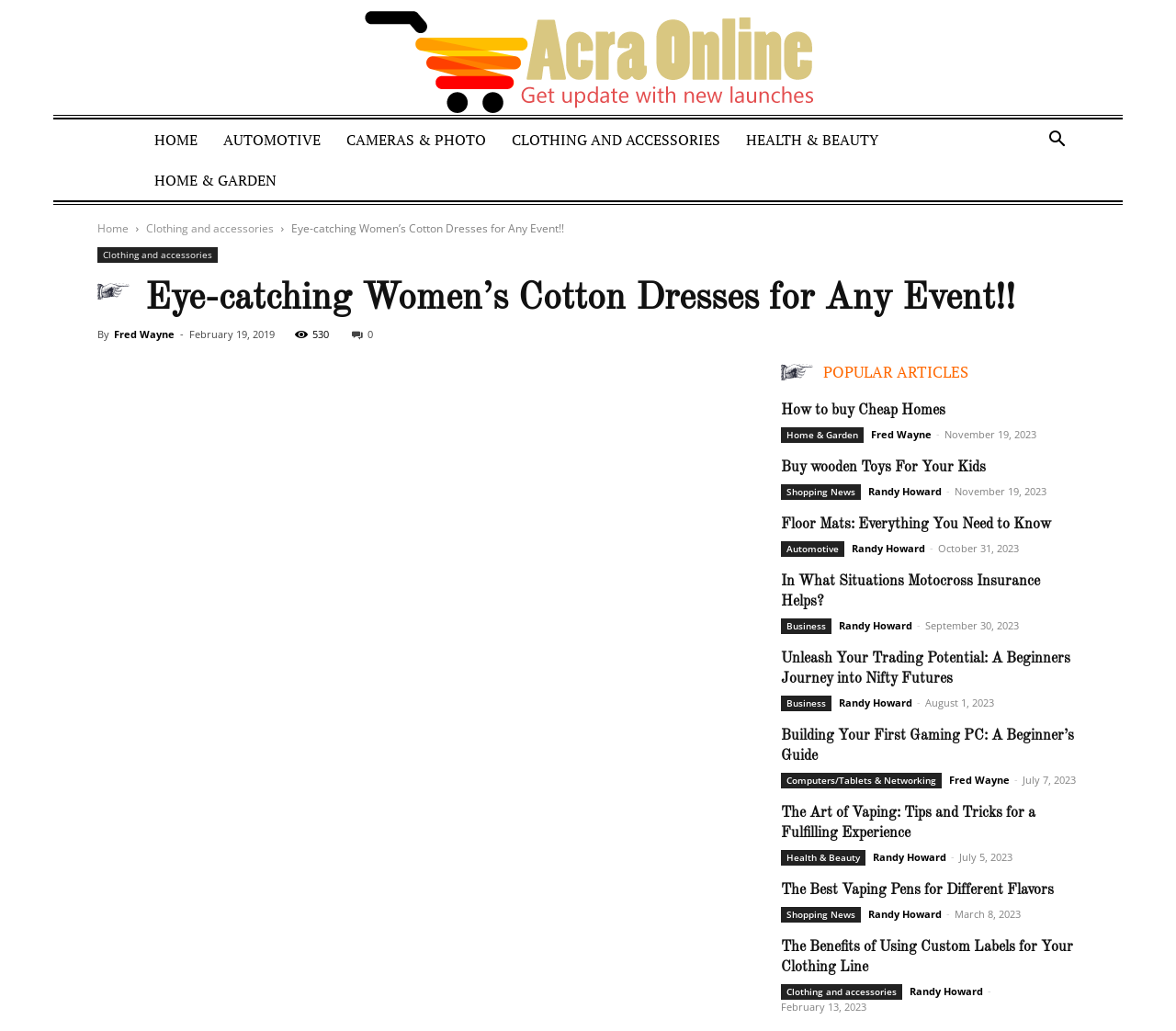Provide a one-word or brief phrase answer to the question:
What type of dresses are featured on this webpage?

Cotton dresses